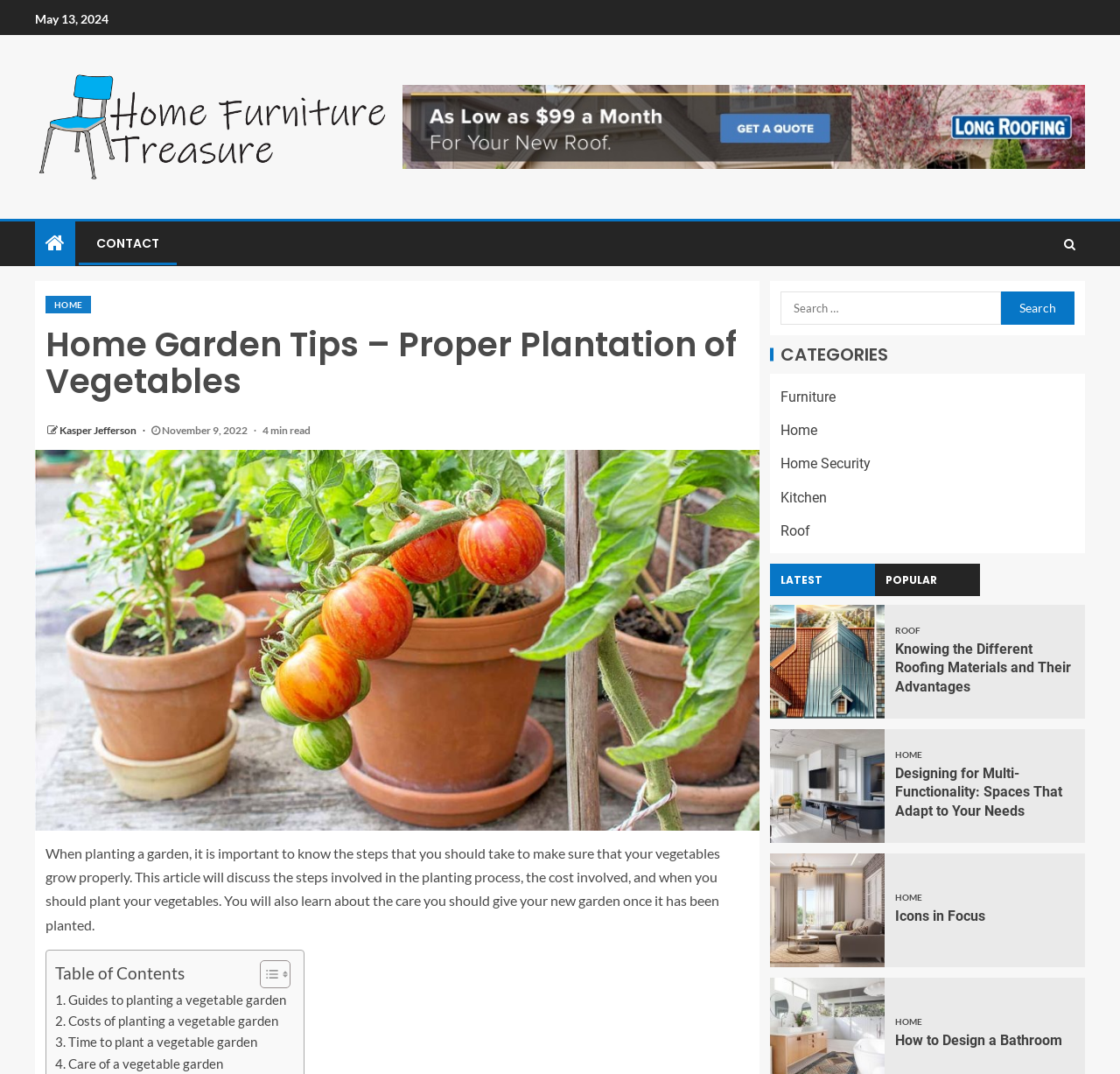Please identify the bounding box coordinates for the region that you need to click to follow this instruction: "Go to the 'HOME' category".

[0.697, 0.393, 0.73, 0.408]